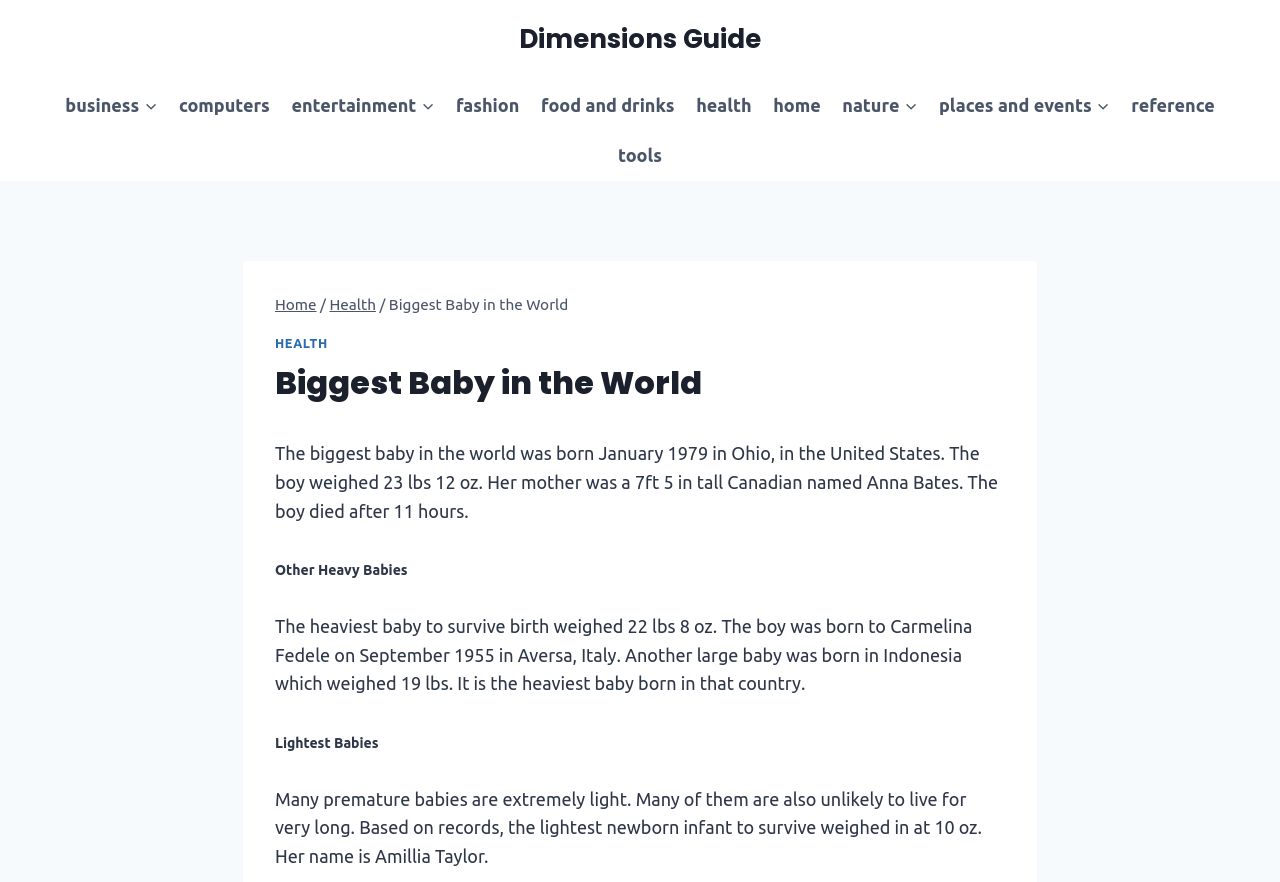How tall was the mother of the biggest baby in the world?
Please respond to the question thoroughly and include all relevant details.

I found the answer in the first paragraph which mentions that the mother of the biggest baby in the world was a 7ft 5 in tall Canadian named Anna Bates.